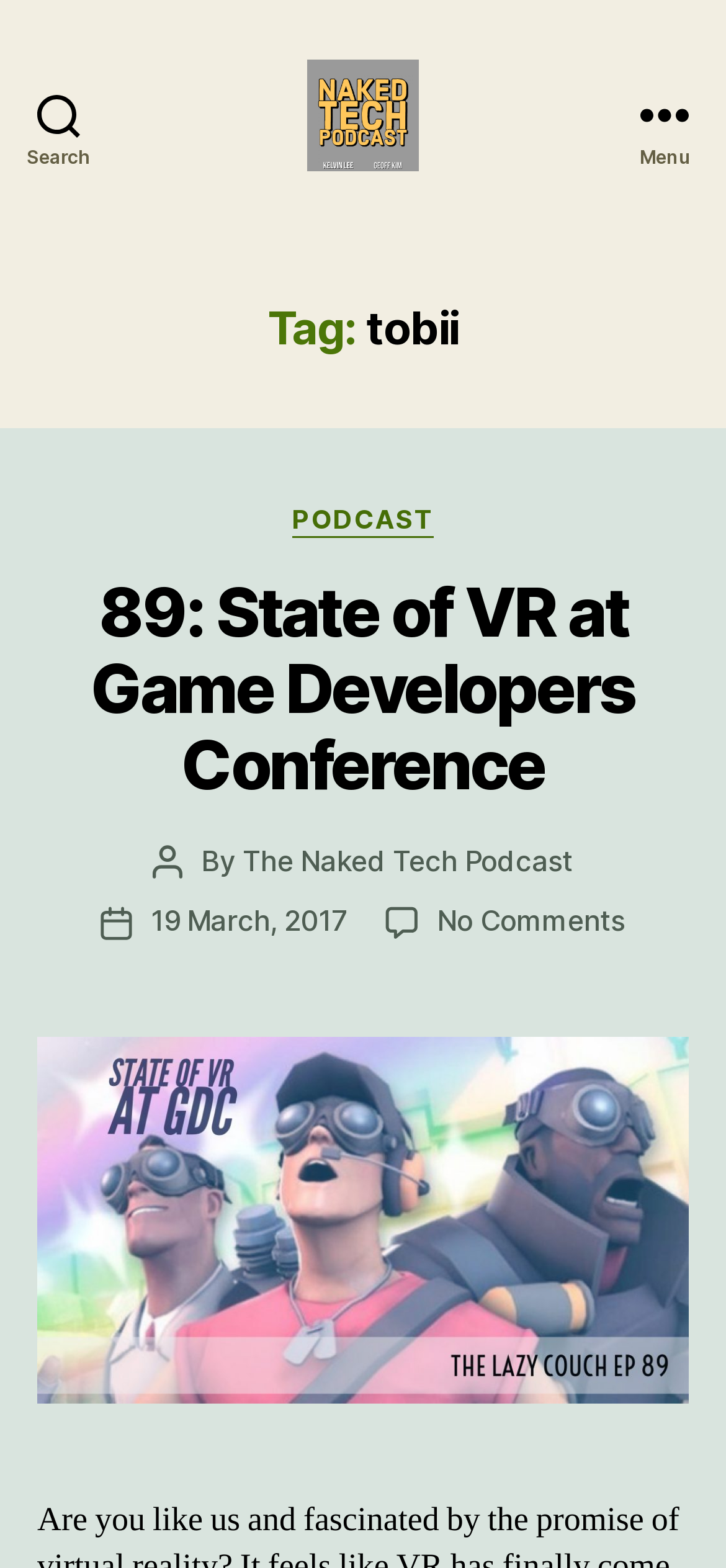What is the category of the latest article?
Utilize the information in the image to give a detailed answer to the question.

I found the category of the latest article by looking at the header section of the webpage, where it lists 'Categories' and 'PODCAST' as one of the categories. Since the latest article is '89: State of VR at Game Developers Conference', I inferred that its category is 'PODCAST'.